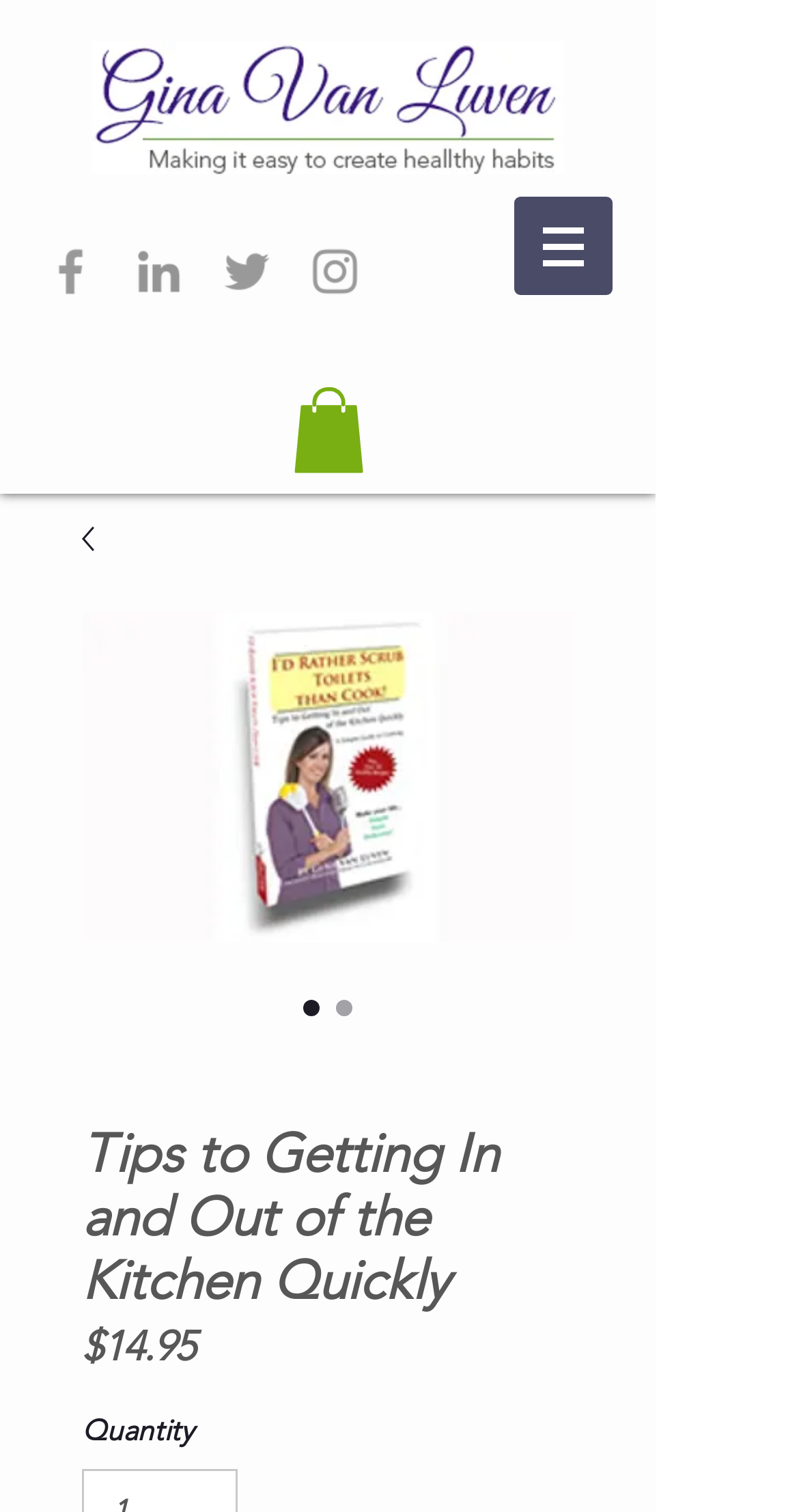Articulate a complete and detailed caption of the webpage elements.

This webpage is about "Tips to Getting In and Out of the Kitchen Quickly" by Gina Van Luven. At the top left, there is a profile picture of Gina Van Luven. Below the profile picture, there is a social bar with four grey icons representing Facebook, LinkedIn, Twitter, and Instagram. 

On the right side of the social bar, there is a navigation menu labeled "Site" with a dropdown button. 

Below the social bar, there is a large image with a heading "Tips to Getting In and Out of the Kitchen Quickly" and a radio button selection with the same title. The image is divided into two parts, with a smaller image on the left and a larger image on the right. 

At the bottom of the page, there are three lines of text. The first line displays the price "$14.95". The second line is labeled "Price". The third line is labeled "Quantity".